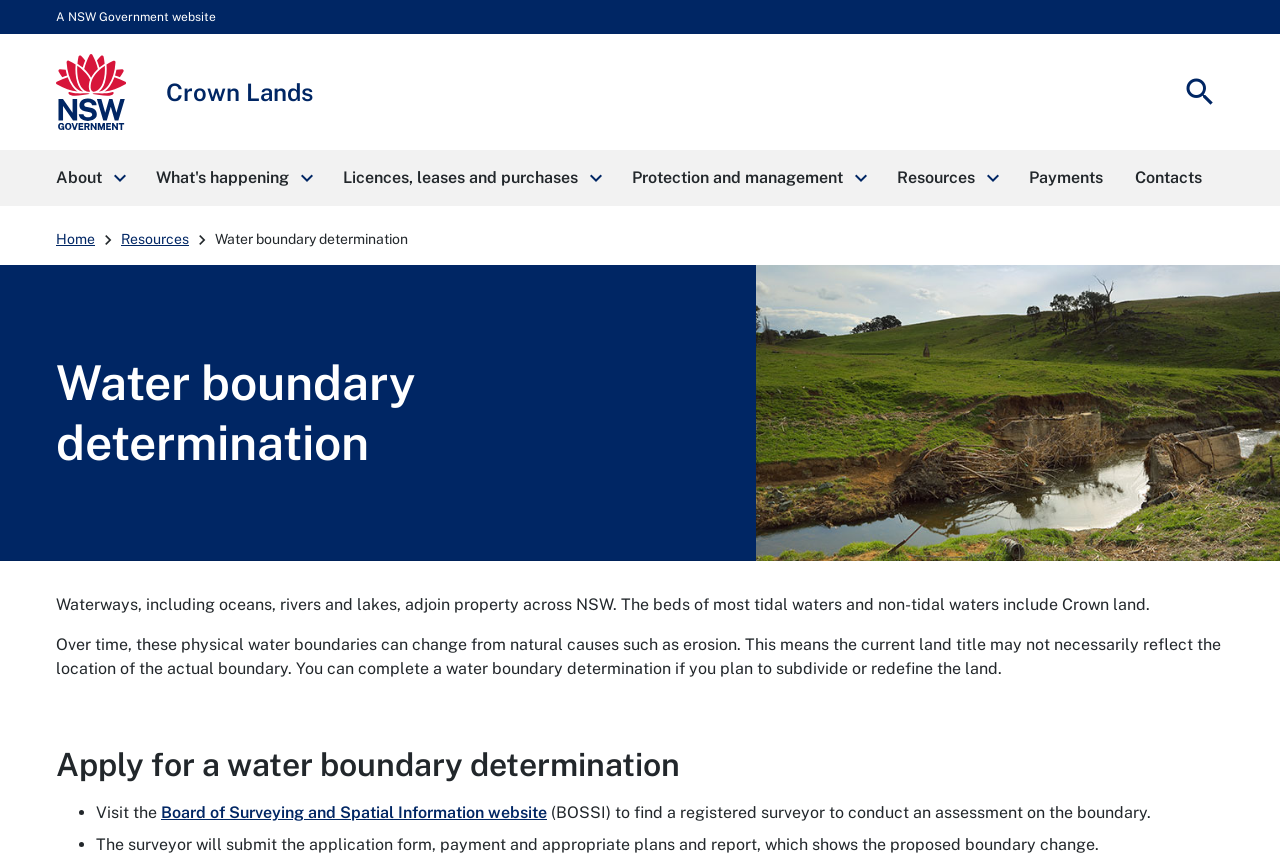Based on the image, provide a detailed response to the question:
What does a surveyor need to submit for a water boundary determination application?

The webpage states that the surveyor will submit the application form, payment, and appropriate plans and report, which shows the proposed boundary change, as part of the water boundary determination application process.